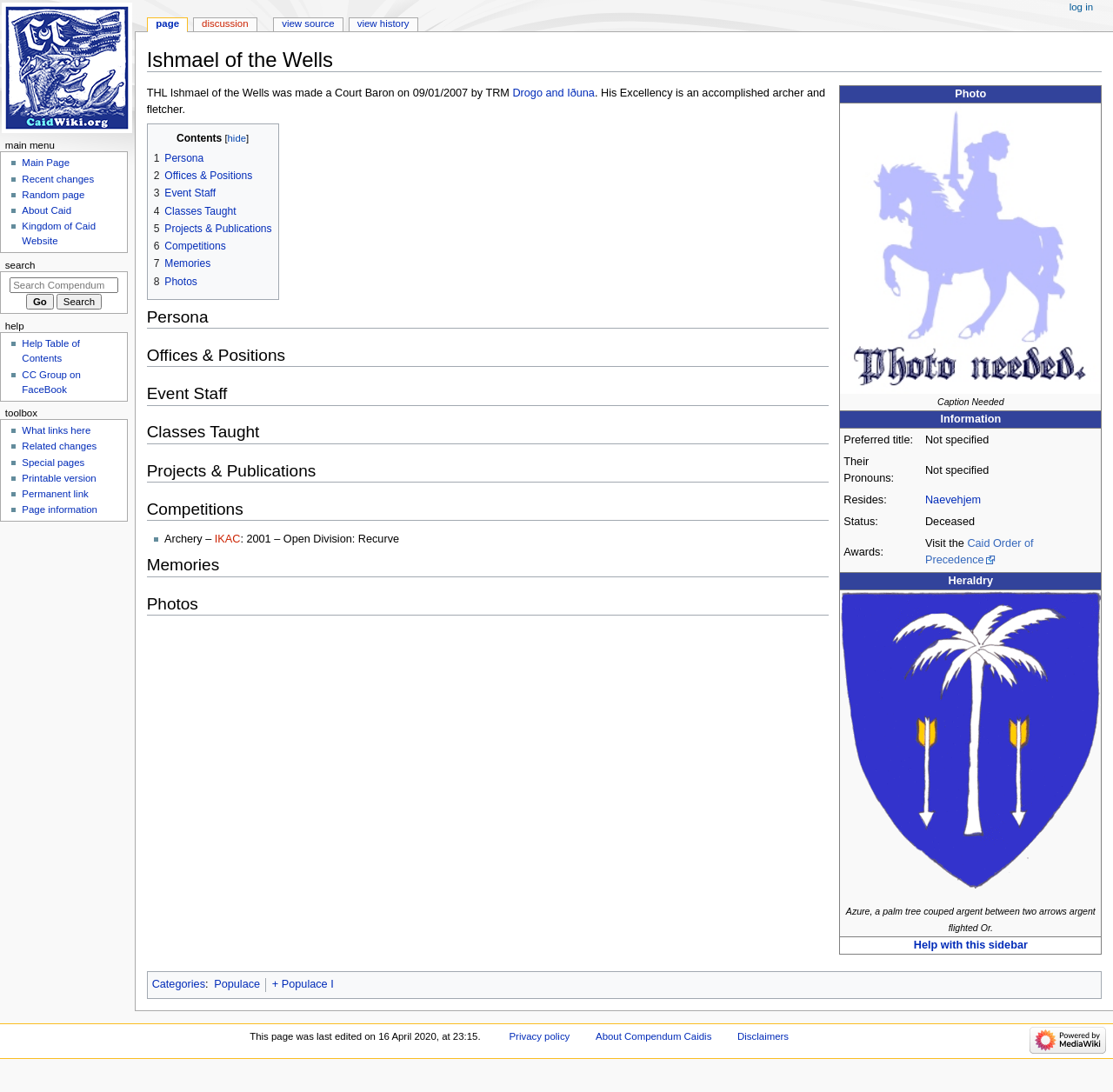Can you find the bounding box coordinates for the element that needs to be clicked to execute this instruction: "View page history"? The coordinates should be given as four float numbers between 0 and 1, i.e., [left, top, right, bottom].

[0.314, 0.017, 0.375, 0.029]